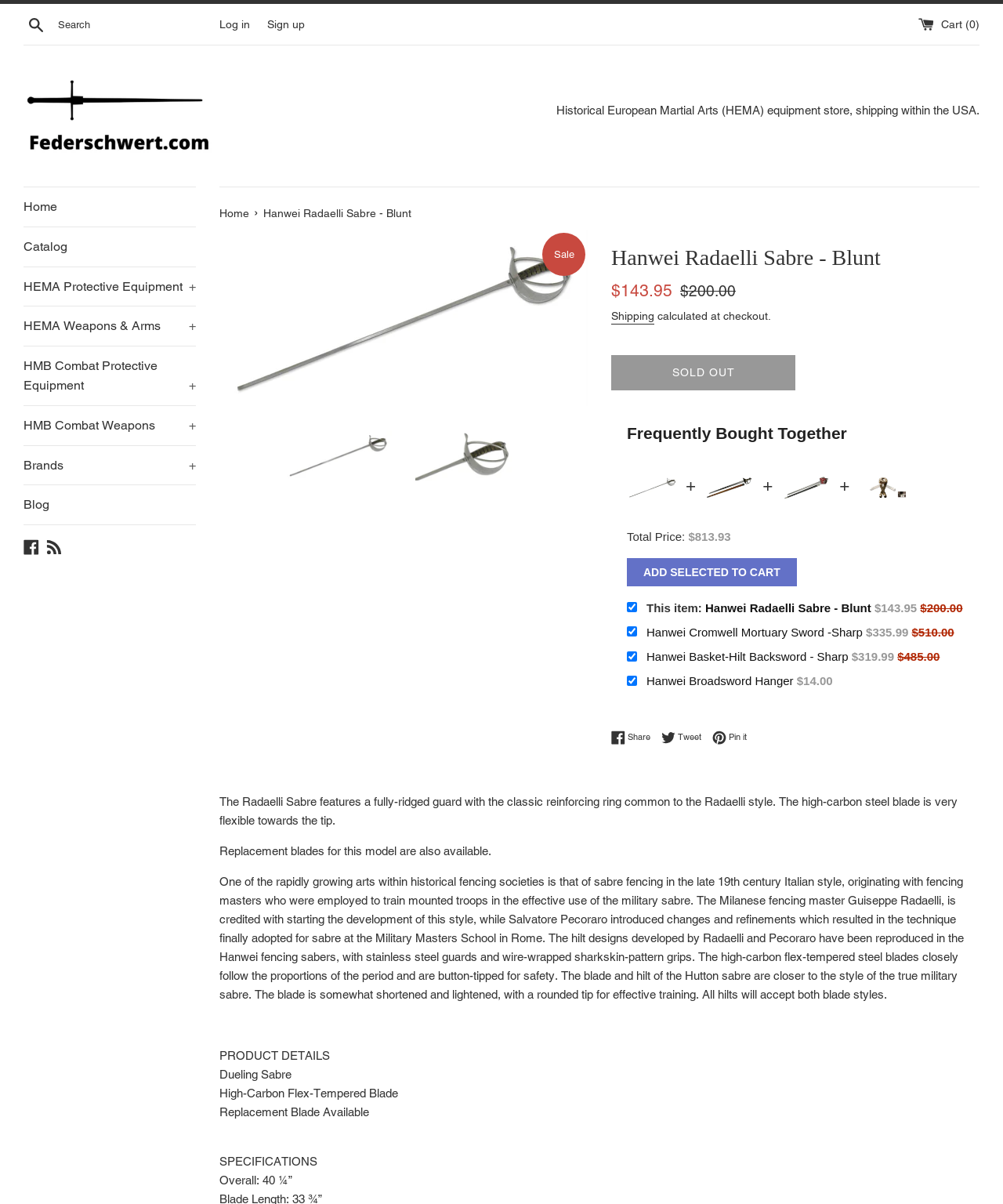Please provide the bounding box coordinates for the element that needs to be clicked to perform the instruction: "Log in to your account". The coordinates must consist of four float numbers between 0 and 1, formatted as [left, top, right, bottom].

[0.219, 0.015, 0.249, 0.025]